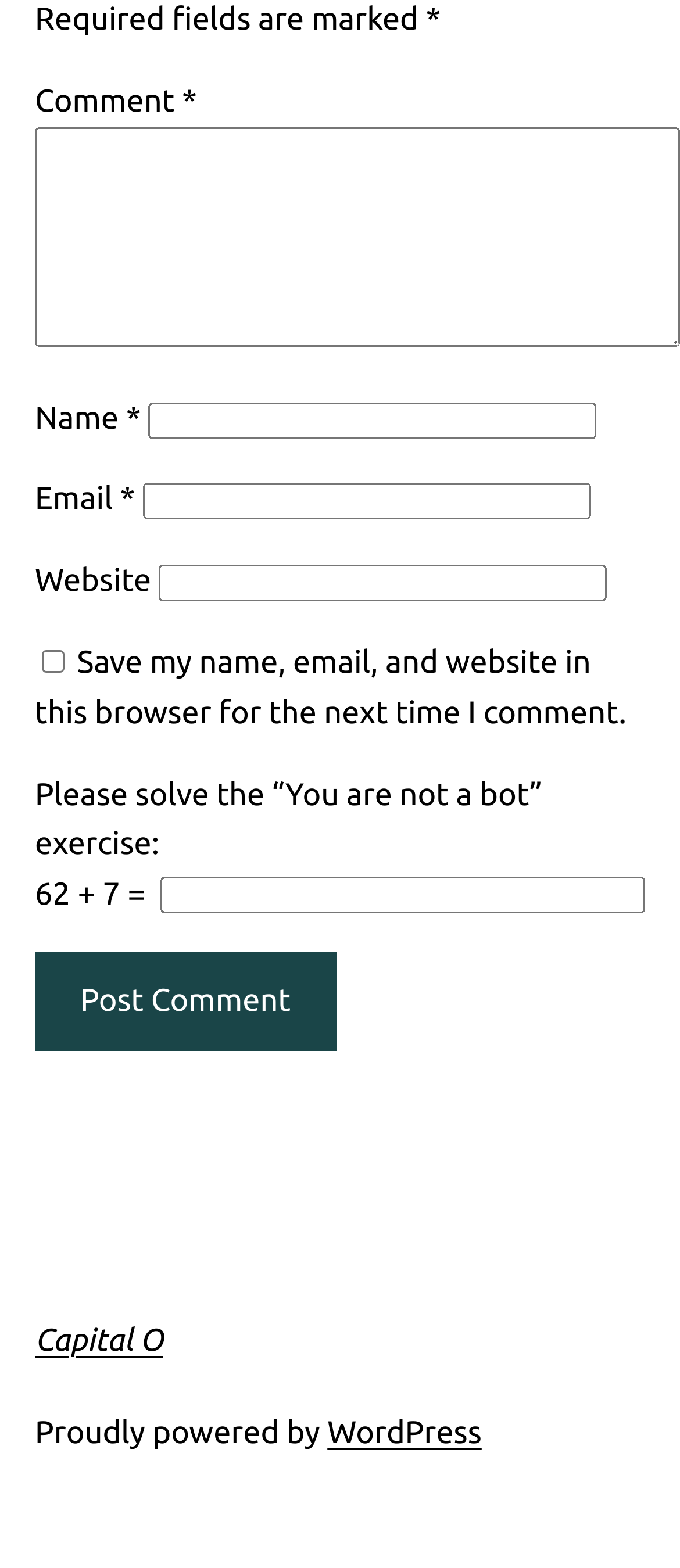Please identify the coordinates of the bounding box for the clickable region that will accomplish this instruction: "Visit the WordPress website".

[0.481, 0.902, 0.708, 0.924]